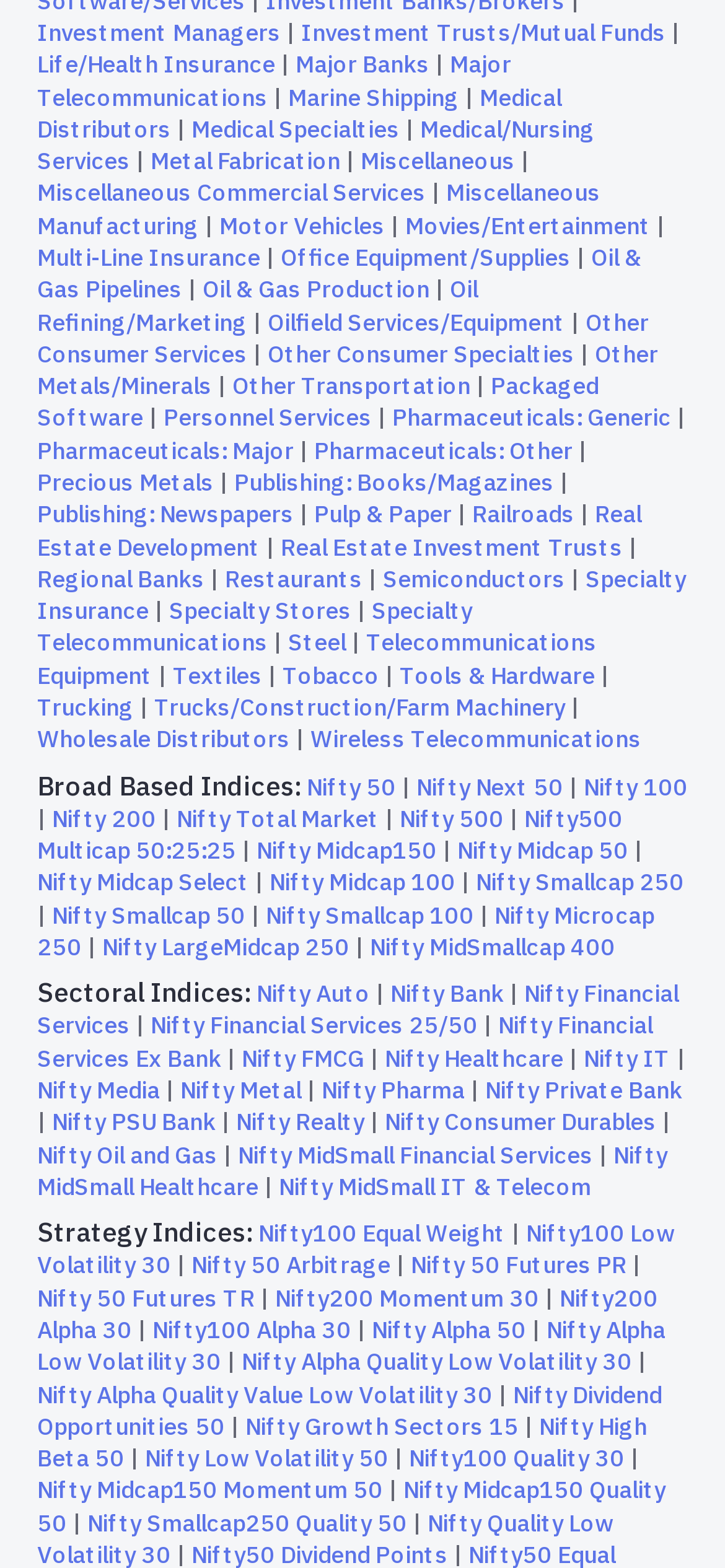From the element description: "Publishing: Newspapers", extract the bounding box coordinates of the UI element. The coordinates should be expressed as four float numbers between 0 and 1, in the order [left, top, right, bottom].

[0.051, 0.318, 0.405, 0.337]